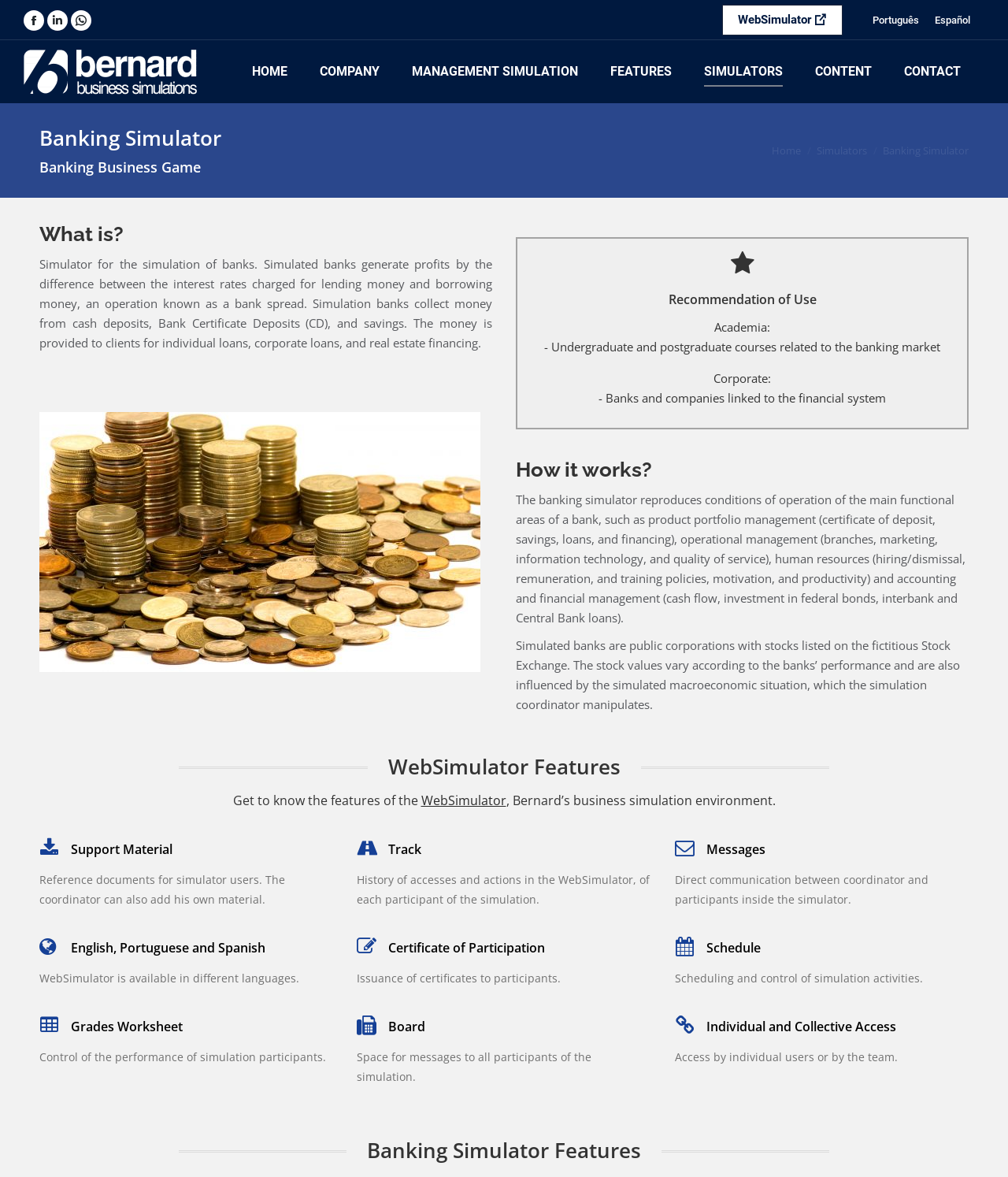What languages is the WebSimulator available in?
Provide a well-explained and detailed answer to the question.

The languages available for the WebSimulator are mentioned in the heading 'English, Portuguese and Spanish' with bounding box coordinates [0.07, 0.8, 0.263, 0.812].